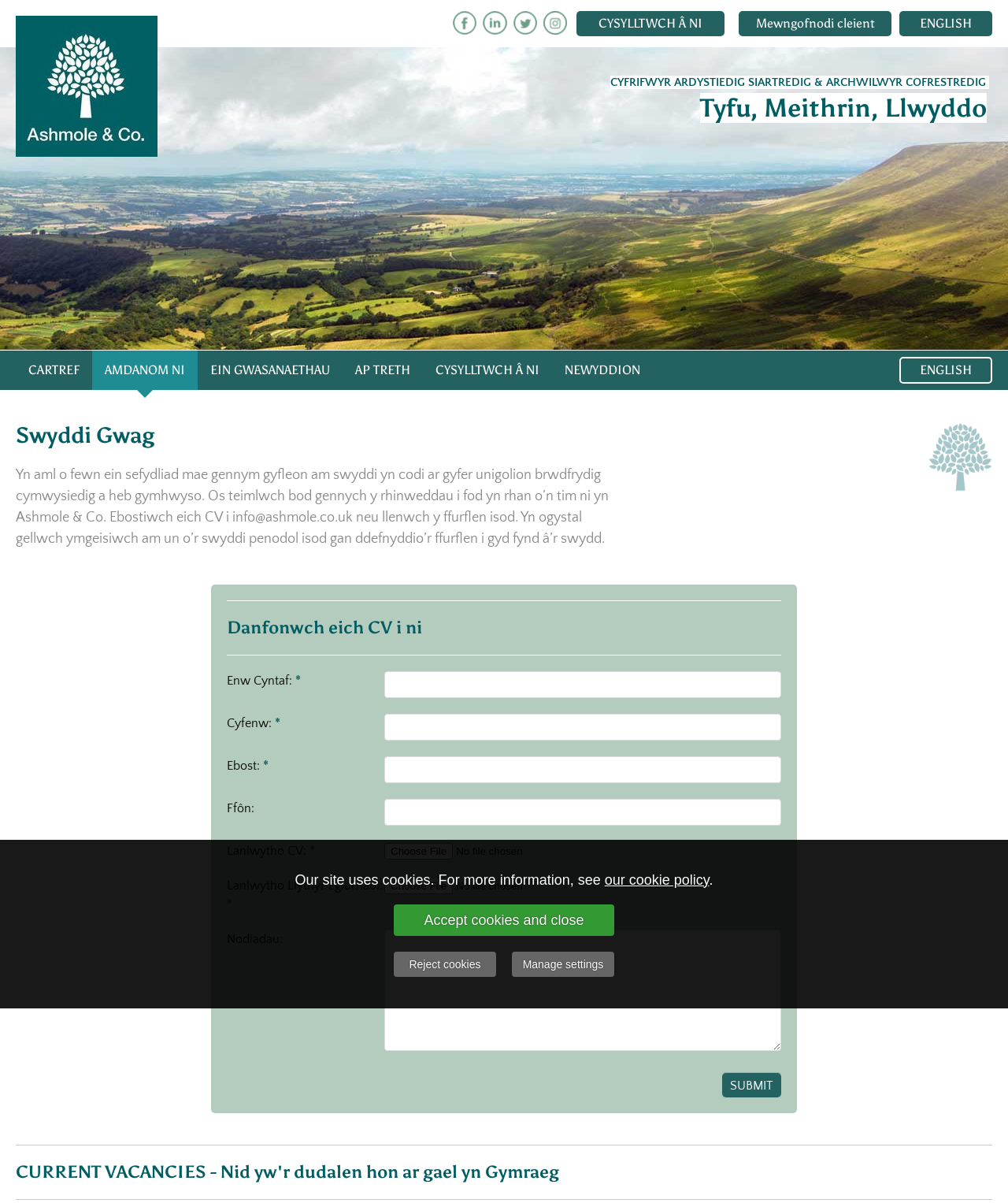Answer this question in one word or a short phrase: What is the purpose of the form on the webpage?

To submit a job application